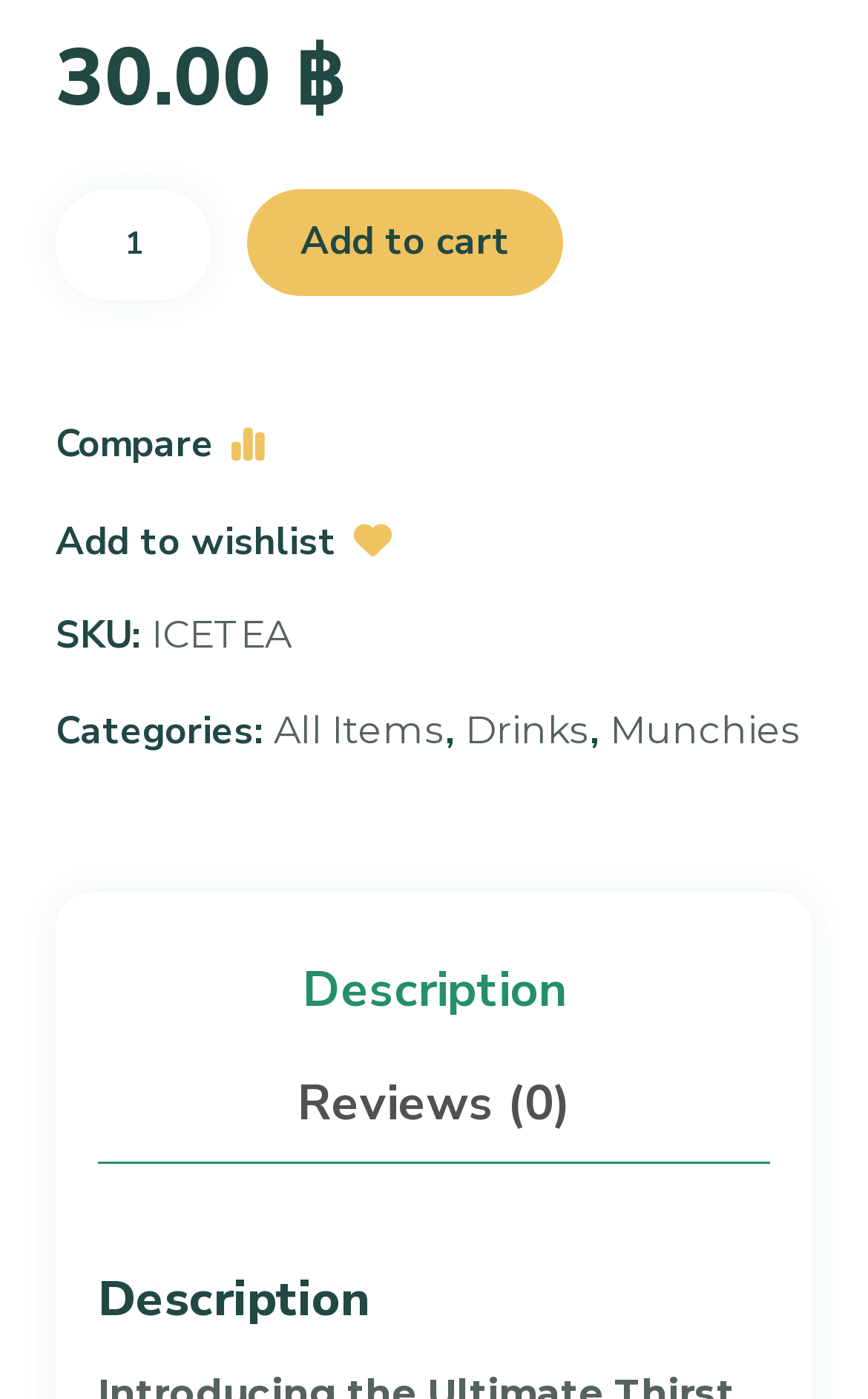Using details from the image, please answer the following question comprehensively:
What is the purpose of the button with the label 'Add to cart'?

The purpose of the button with the label 'Add to cart' can be inferred from its label and its position on the webpage. It is likely that clicking this button will add the product, Lipton Iced Tea, to the user's cart.